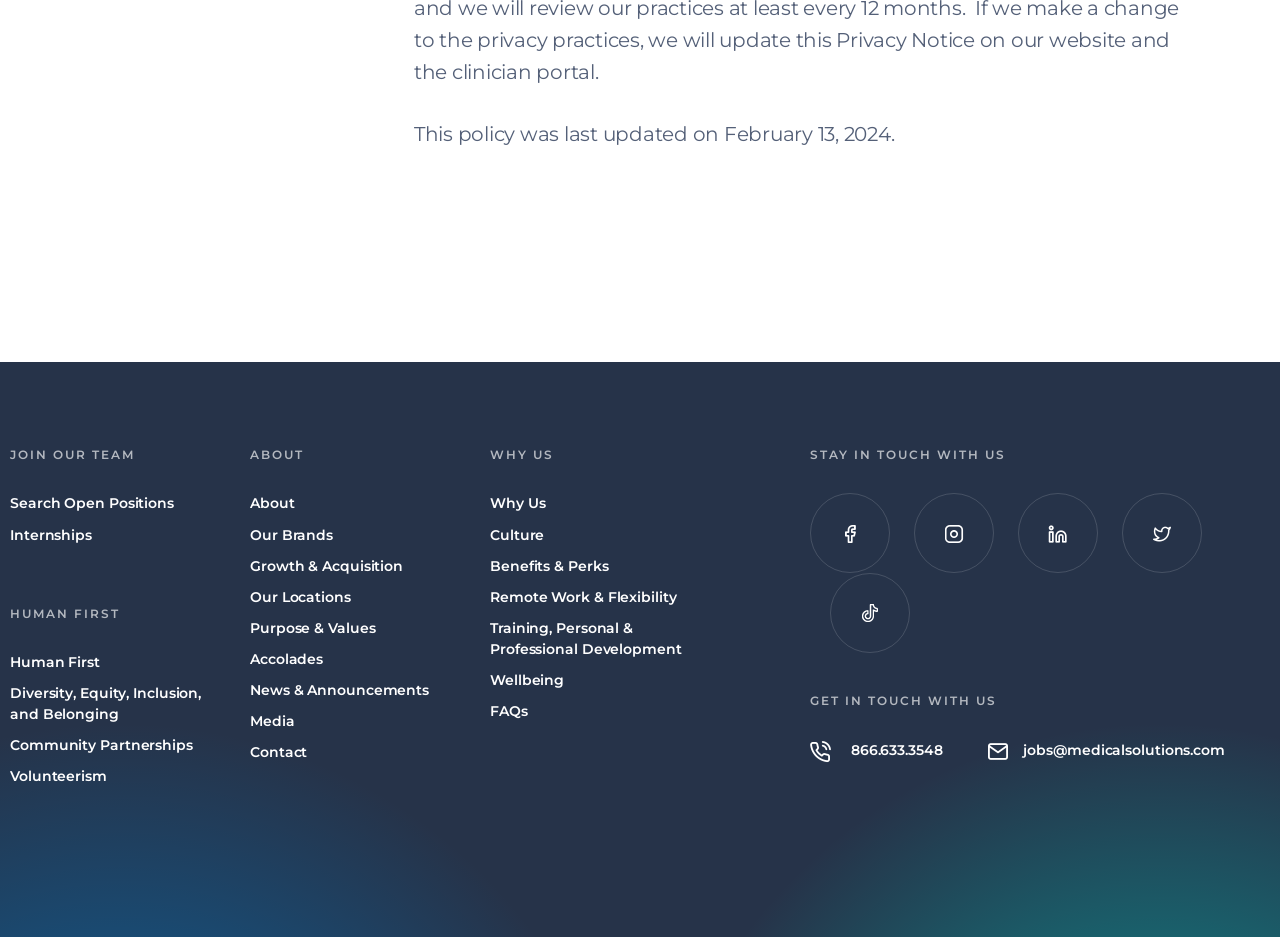Find the bounding box coordinates of the clickable element required to execute the following instruction: "Get in touch with Medical Solutions". Provide the coordinates as four float numbers between 0 and 1, i.e., [left, top, right, bottom].

[0.633, 0.789, 0.736, 0.813]